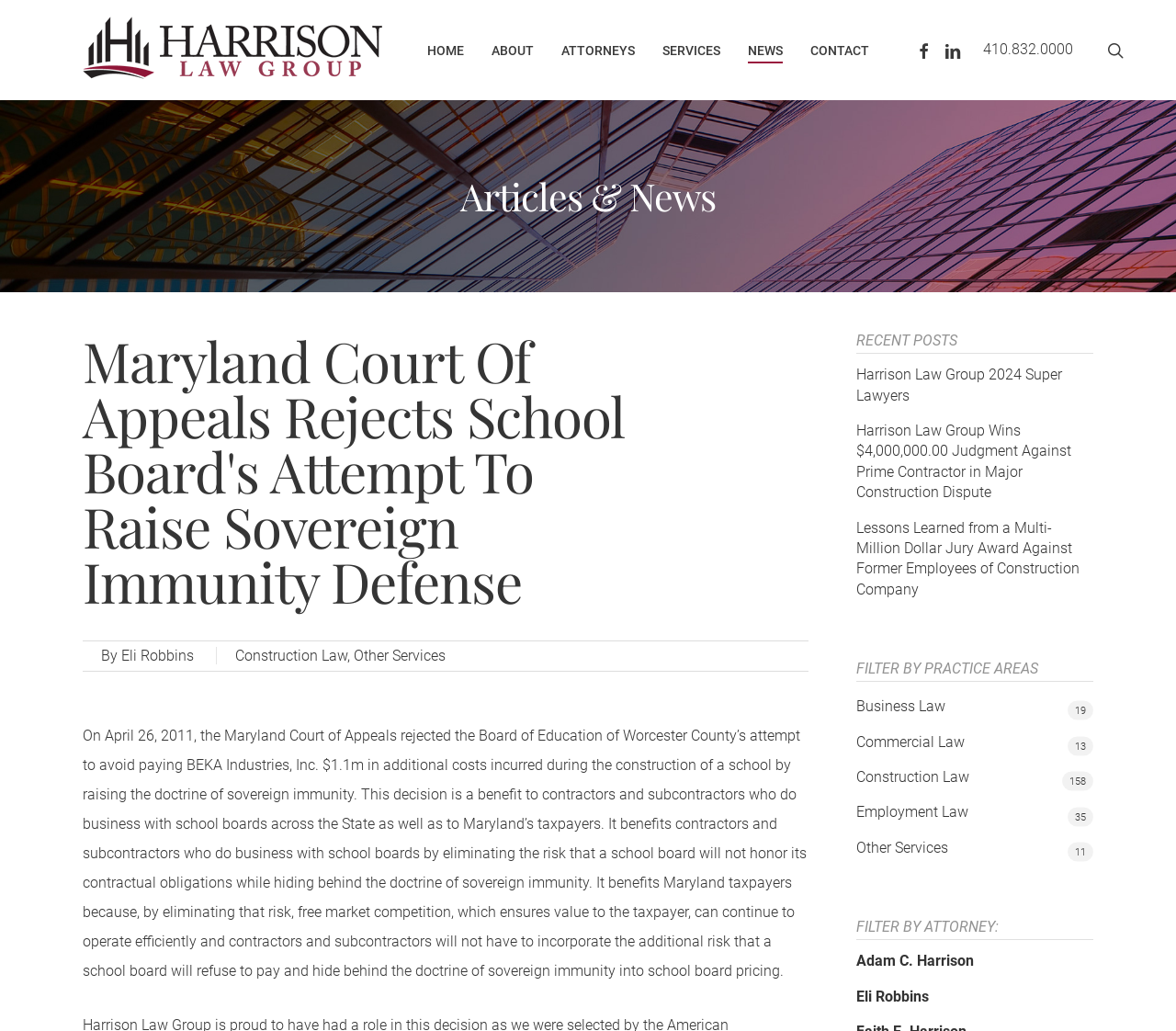What is the phone number of the law group?
Using the image as a reference, answer the question in detail.

I found the answer by looking at the top-right corner of the webpage, where the contact information is located. The phone number '410.832.0000' is written in text.